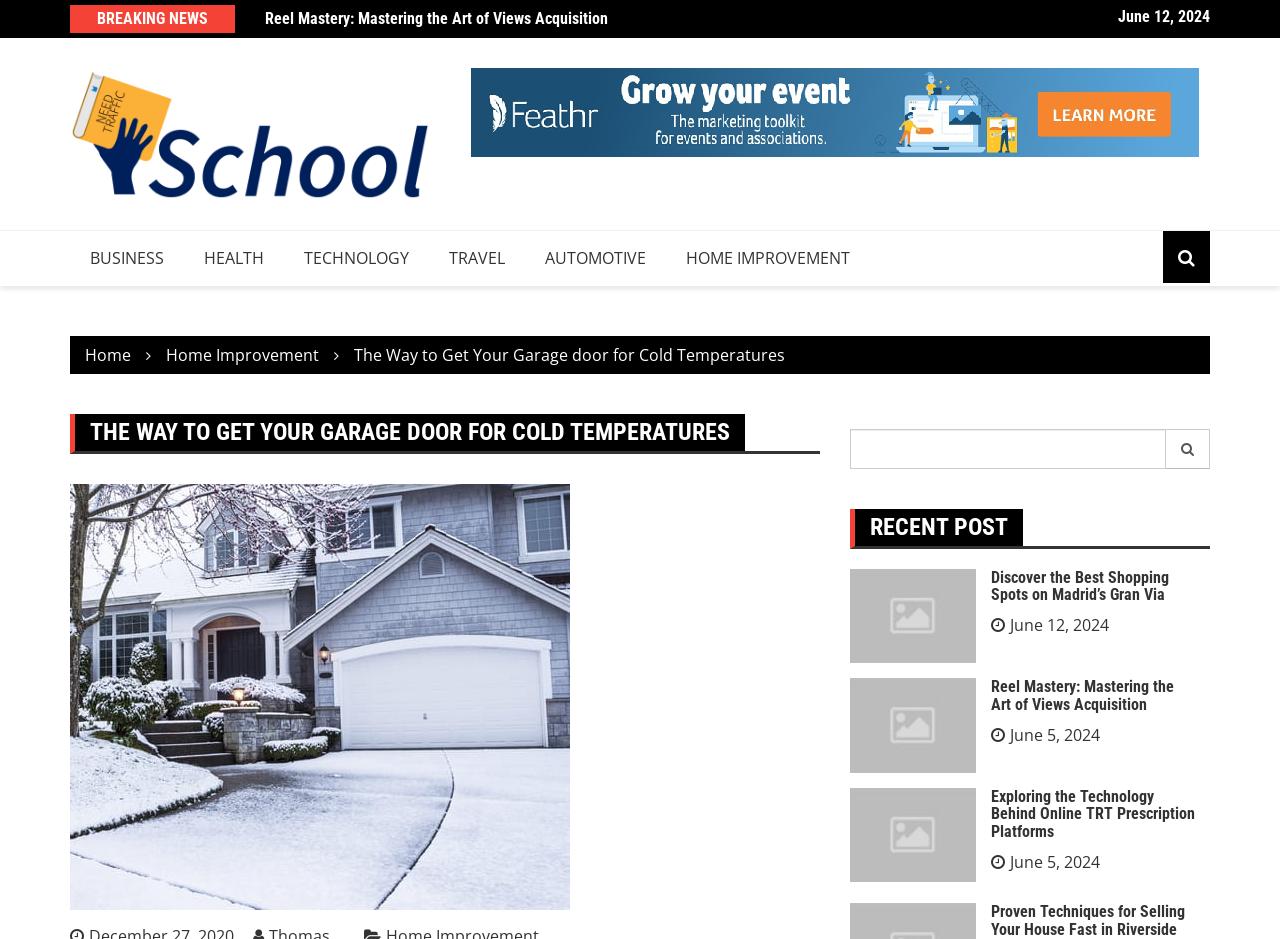Provide the bounding box coordinates, formatted as (top-left x, top-left y, bottom-right x, bottom-right y), with all values being floating point numbers between 0 and 1. Identify the bounding box of the UI element that matches the description: Home Improvement

[0.52, 0.246, 0.68, 0.304]